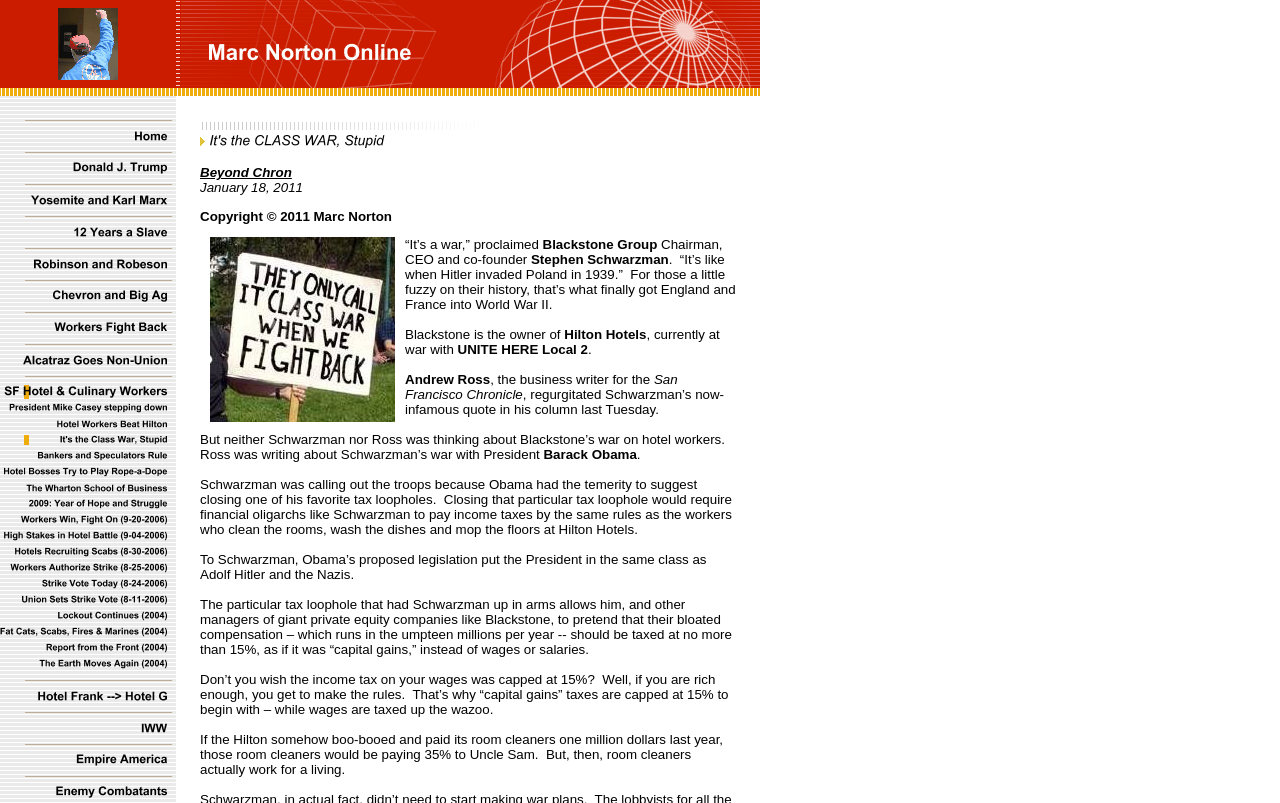Please find the bounding box coordinates of the element that needs to be clicked to perform the following instruction: "Click the Home link". The bounding box coordinates should be four float numbers between 0 and 1, represented as [left, top, right, bottom].

[0.0, 0.164, 0.138, 0.183]